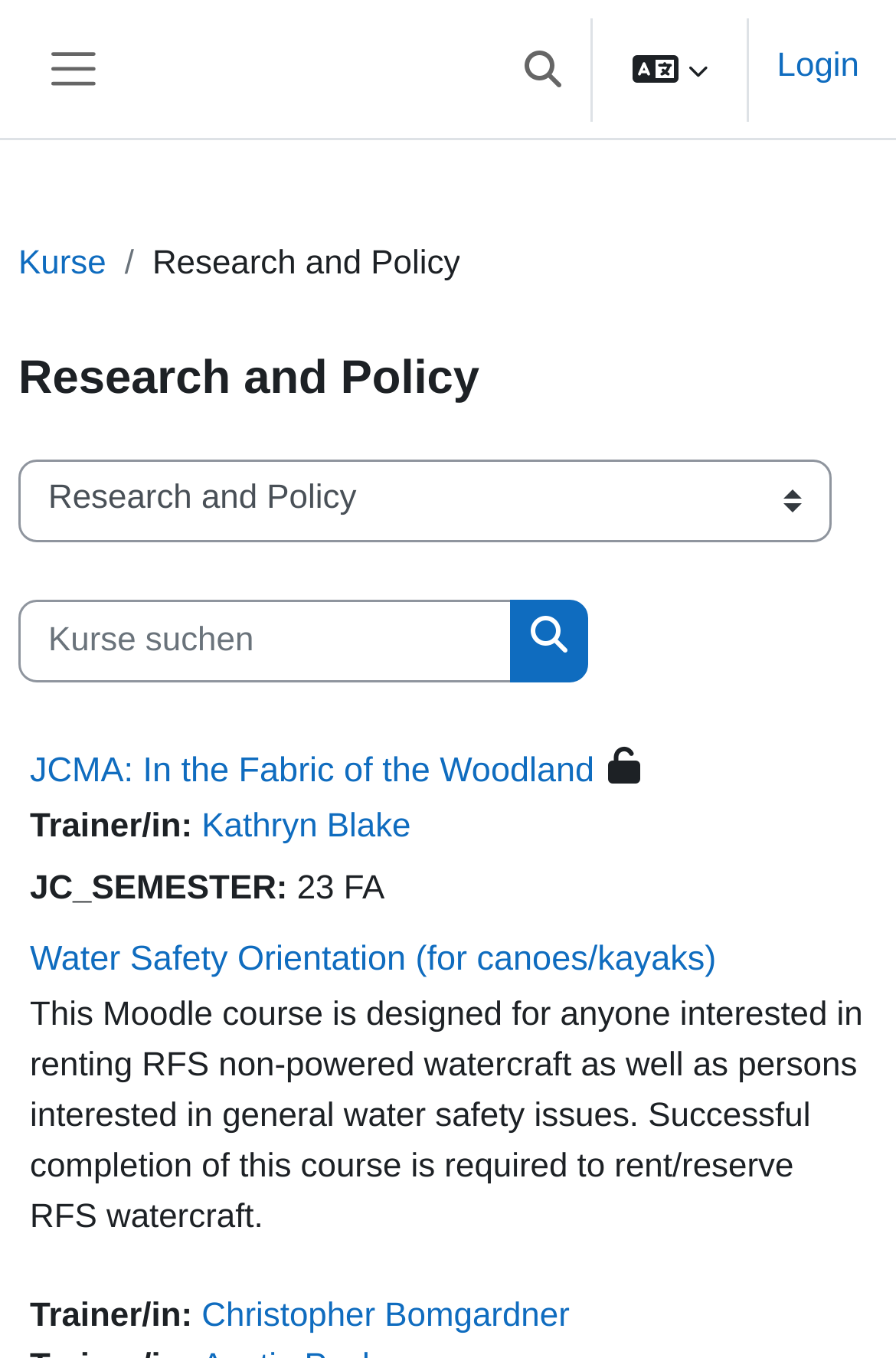Please locate the bounding box coordinates of the element that needs to be clicked to achieve the following instruction: "Select a course category". The coordinates should be four float numbers between 0 and 1, i.e., [left, top, right, bottom].

[0.021, 0.339, 0.928, 0.4]